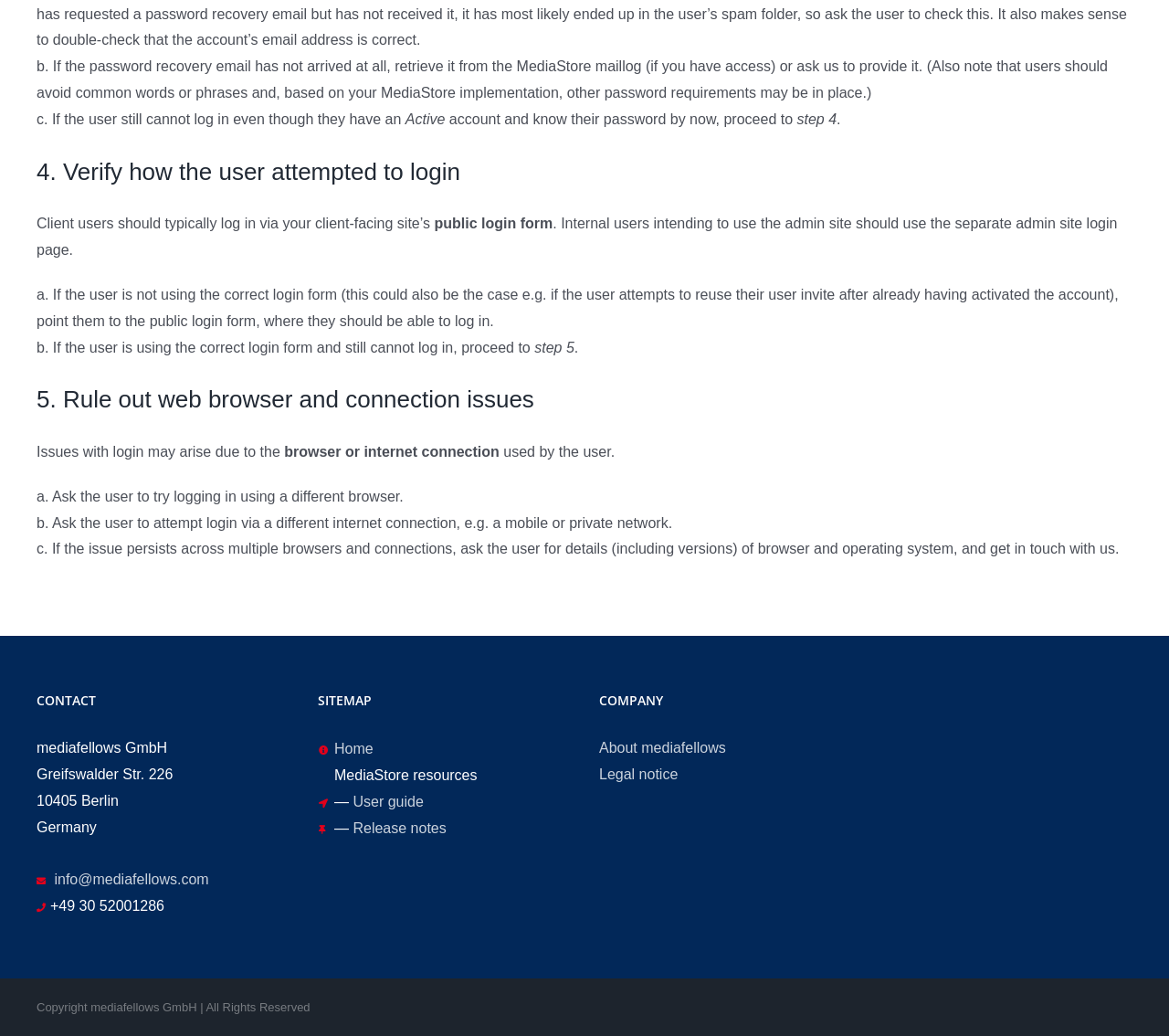Determine the bounding box coordinates for the HTML element mentioned in the following description: "Release notes". The coordinates should be a list of four floats ranging from 0 to 1, represented as [left, top, right, bottom].

[0.302, 0.792, 0.382, 0.807]